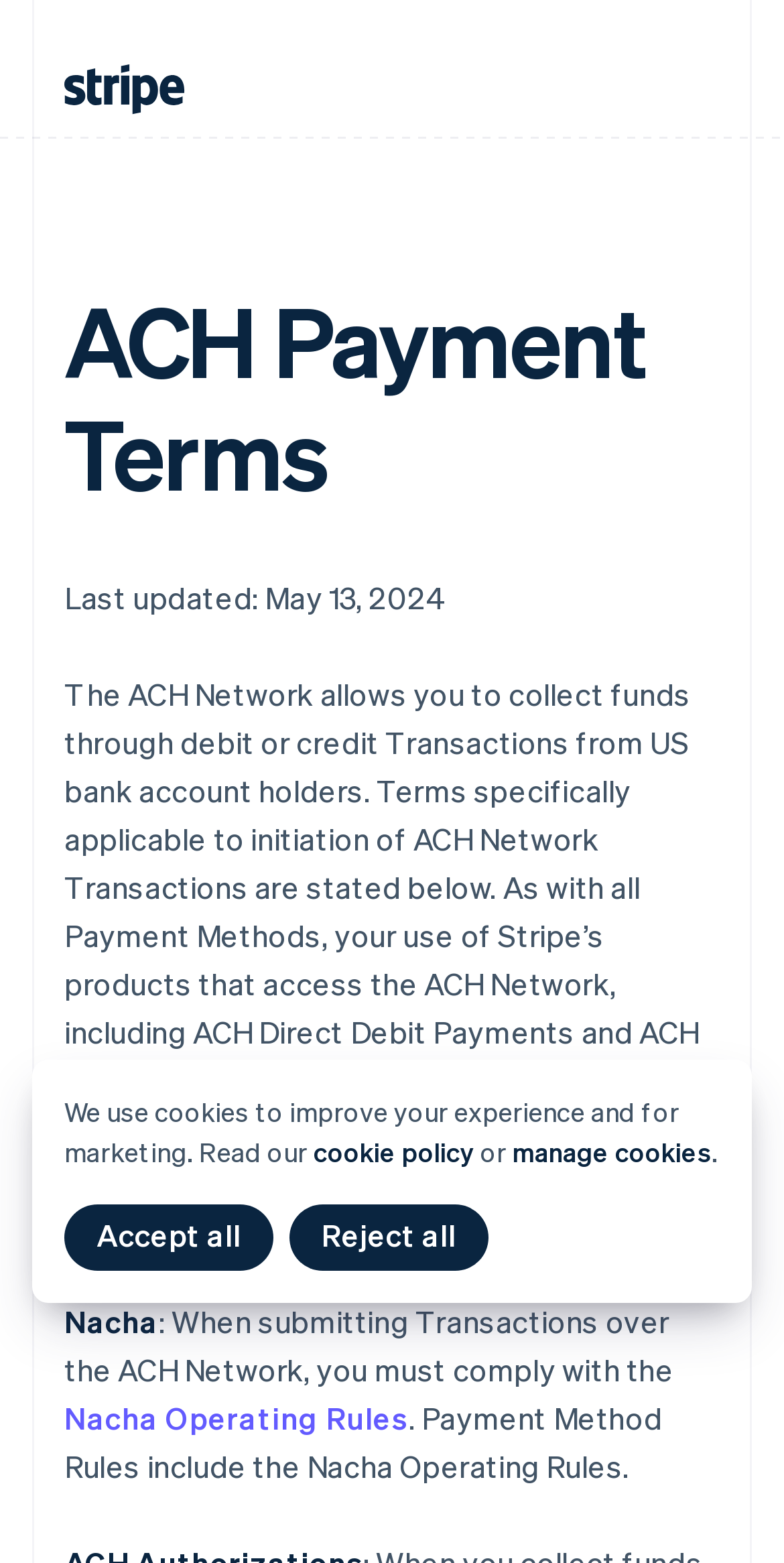Answer the following inquiry with a single word or phrase:
What rules must users comply with when submitting transactions over the ACH Network?

Nacha Operating Rules